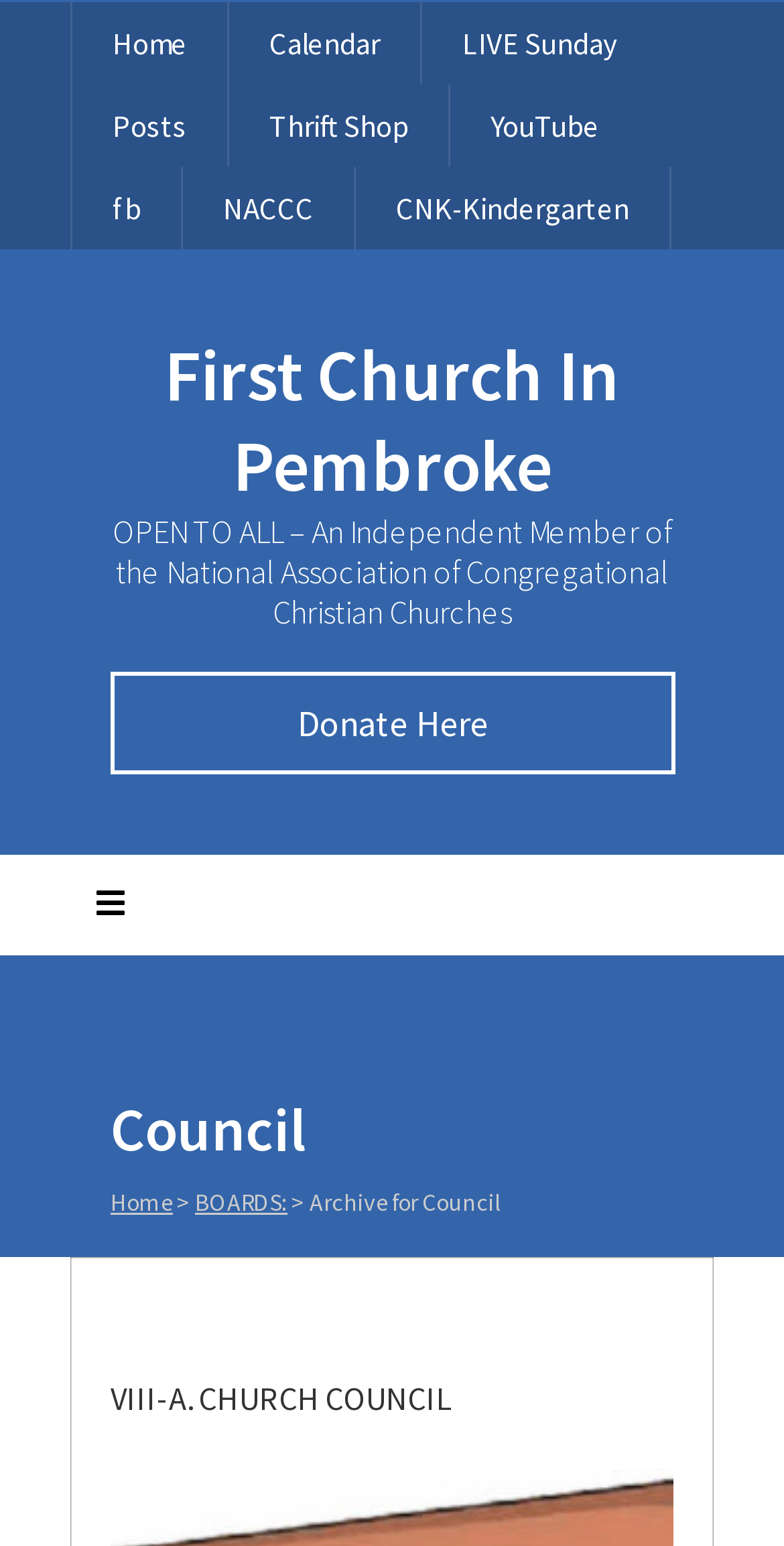Bounding box coordinates should be provided in the format (top-left x, top-left y, bottom-right x, bottom-right y) with all values between 0 and 1. Identify the bounding box for this UI element: YouTube

[0.574, 0.055, 0.815, 0.108]